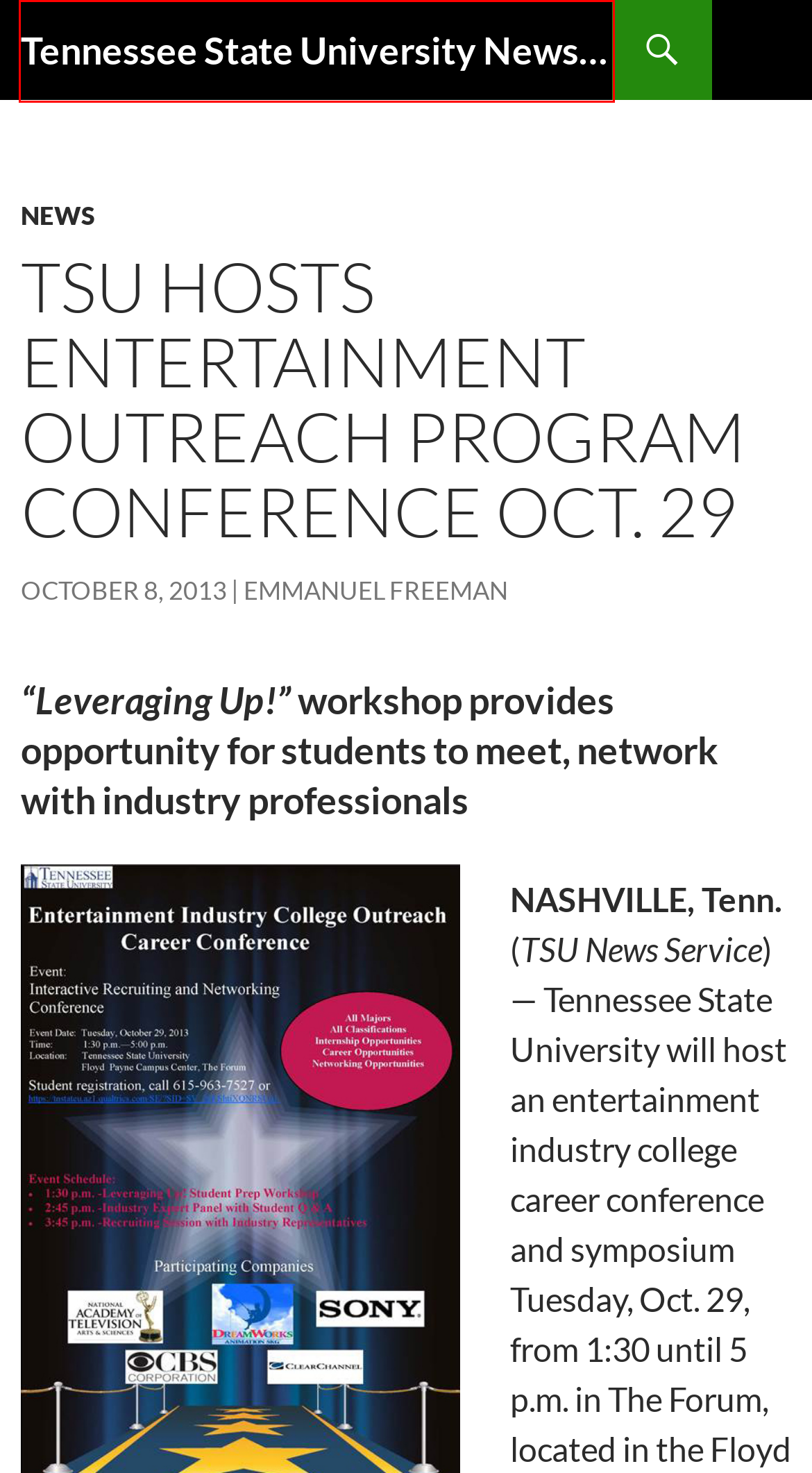Look at the screenshot of a webpage where a red rectangle bounding box is present. Choose the webpage description that best describes the new webpage after clicking the element inside the red bounding box. Here are the candidates:
A. Emmanuel Freeman | Tennessee State University Newsroom
B. October | 2015 | Tennessee State University Newsroom
C. January | 2015 | Tennessee State University Newsroom
D. June | 2019 | Tennessee State University Newsroom
E. March | 2017 | Tennessee State University Newsroom
F. May | 2016 | Tennessee State University Newsroom
G. Tennessee State University Newsroom
H. October | 2017 | Tennessee State University Newsroom

G